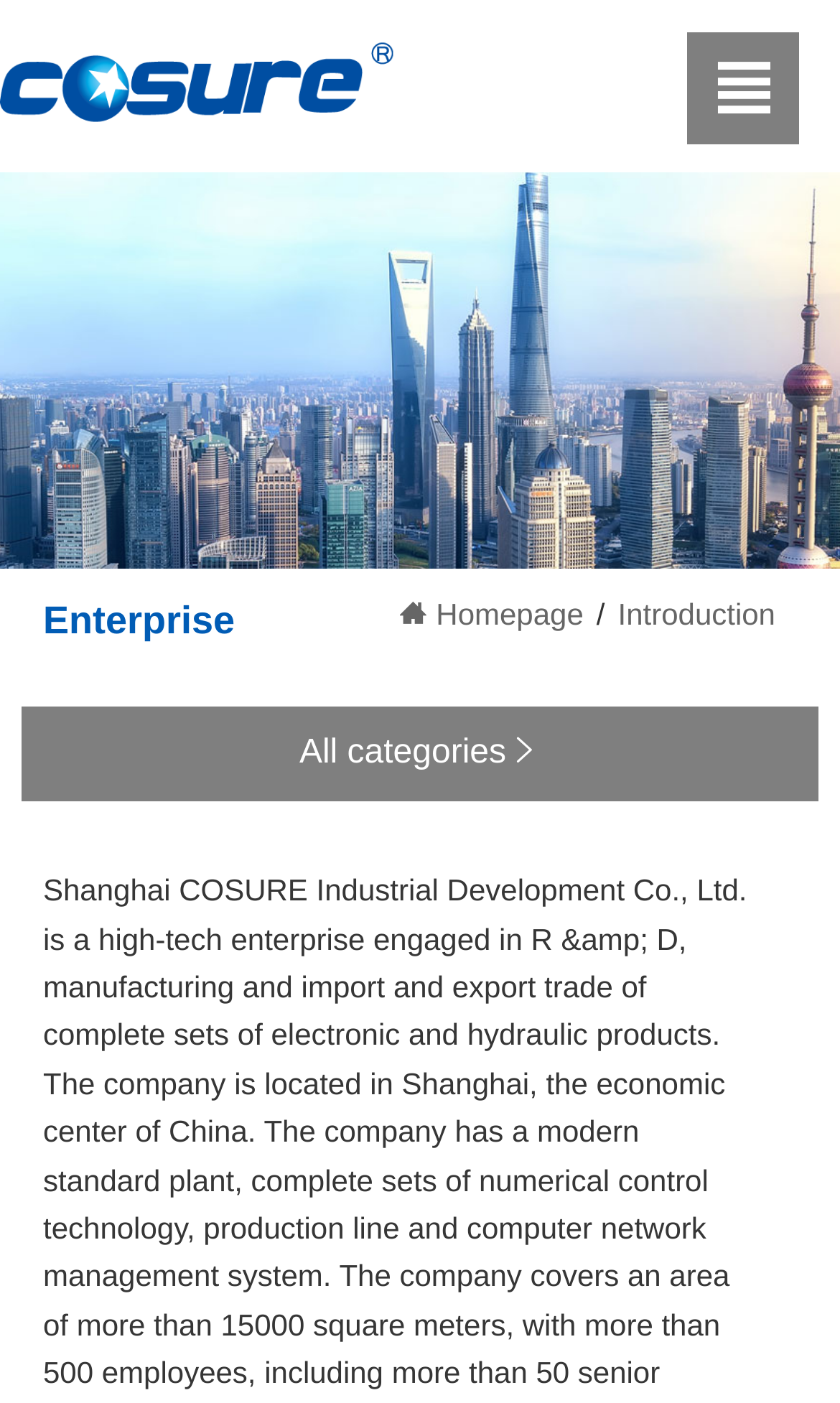Give a one-word or phrase response to the following question: What is the category selection option?

All categories